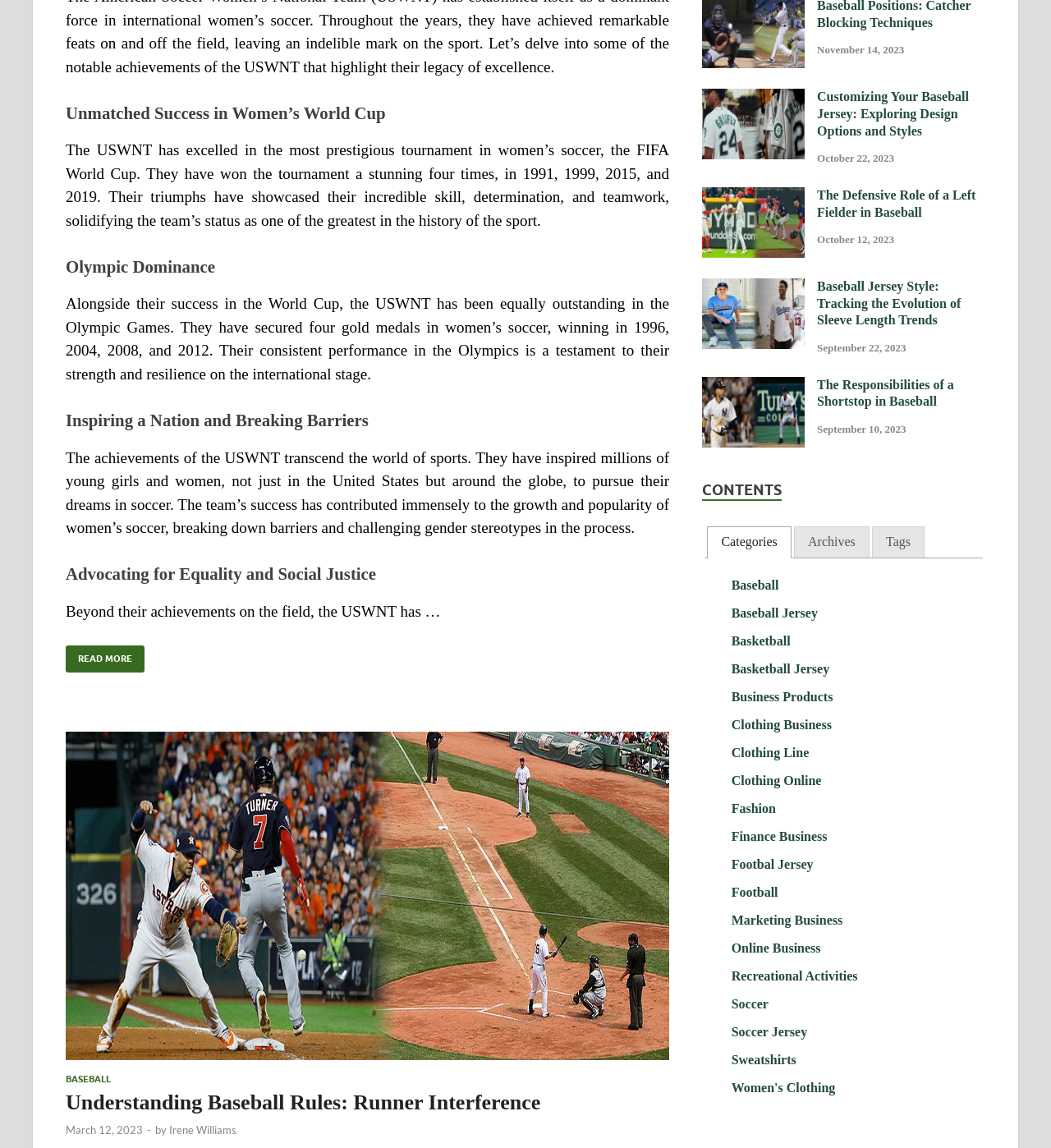What is the date of the article 'The Responsibilities of a Shortstop in Baseball'? Look at the image and give a one-word or short phrase answer.

September 10, 2023